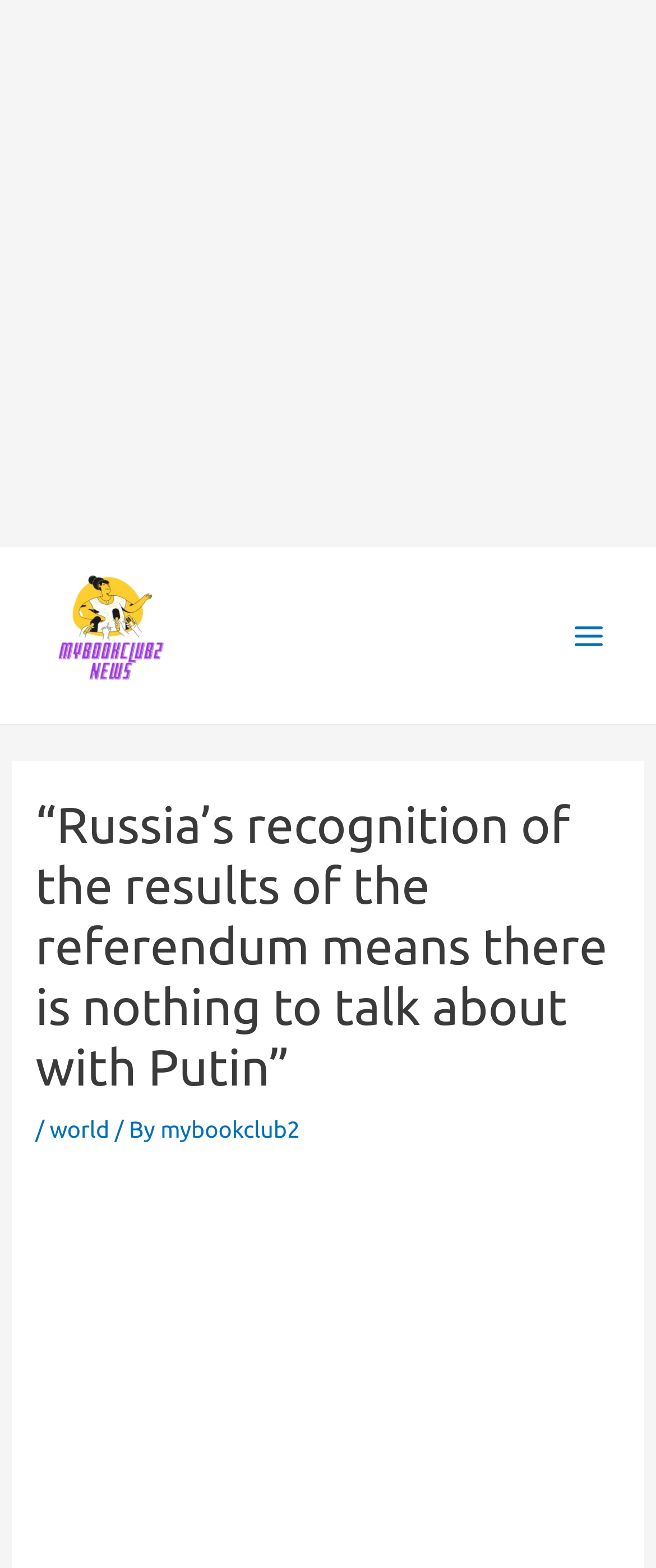Provide the bounding box coordinates of the UI element that matches the description: "Main Menu".

[0.845, 0.383, 0.949, 0.427]